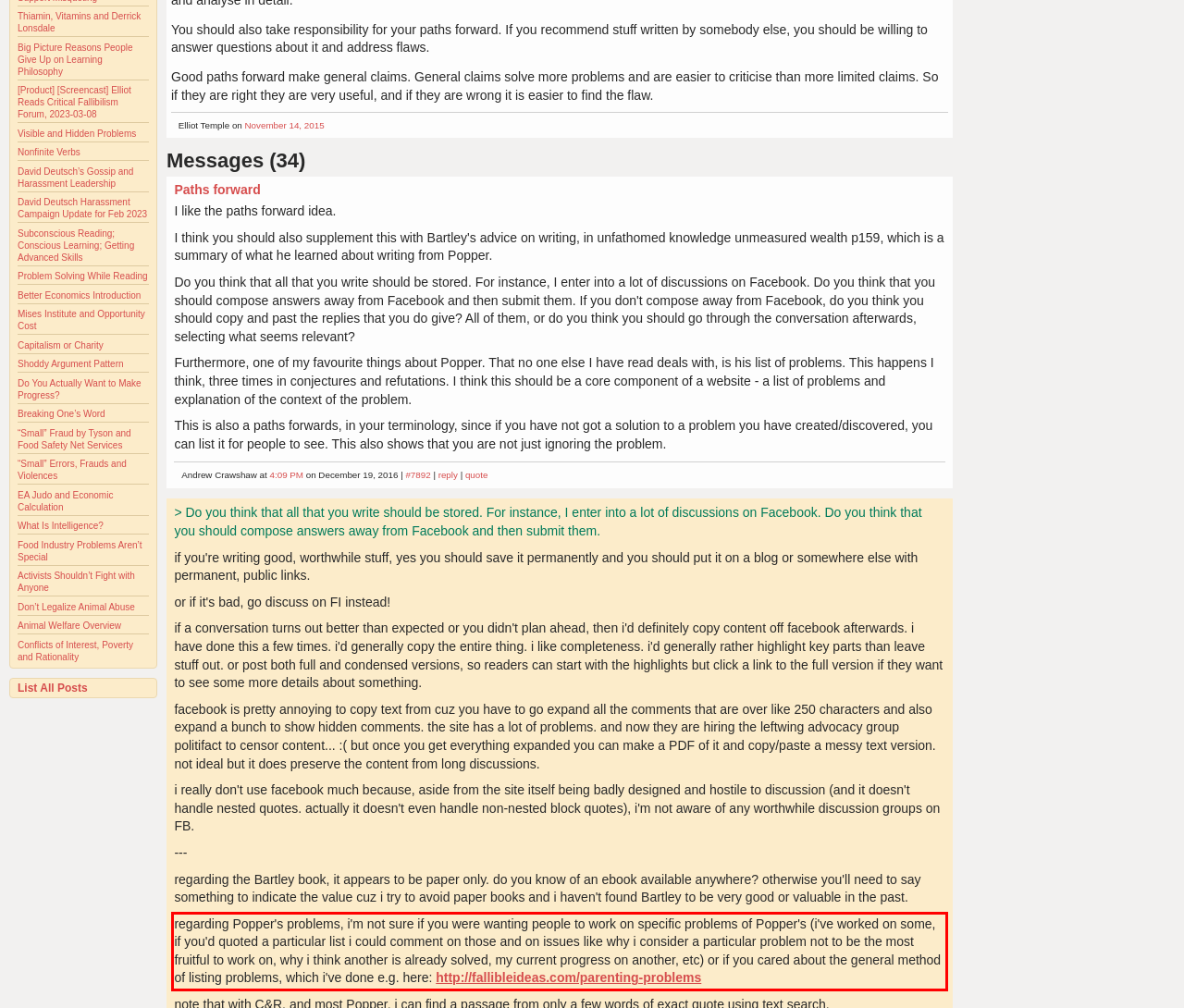View the screenshot of the webpage and identify the UI element surrounded by a red bounding box. Extract the text contained within this red bounding box.

regarding Popper's problems, i'm not sure if you were wanting people to work on specific problems of Popper's (i've worked on some, if you'd quoted a particular list i could comment on those and on issues like why i consider a particular problem not to be the most fruitful to work on, why i think another is already solved, my current progress on another, etc) or if you cared about the general method of listing problems, which i've done e.g. here: http://fallibleideas.com/parenting-problems